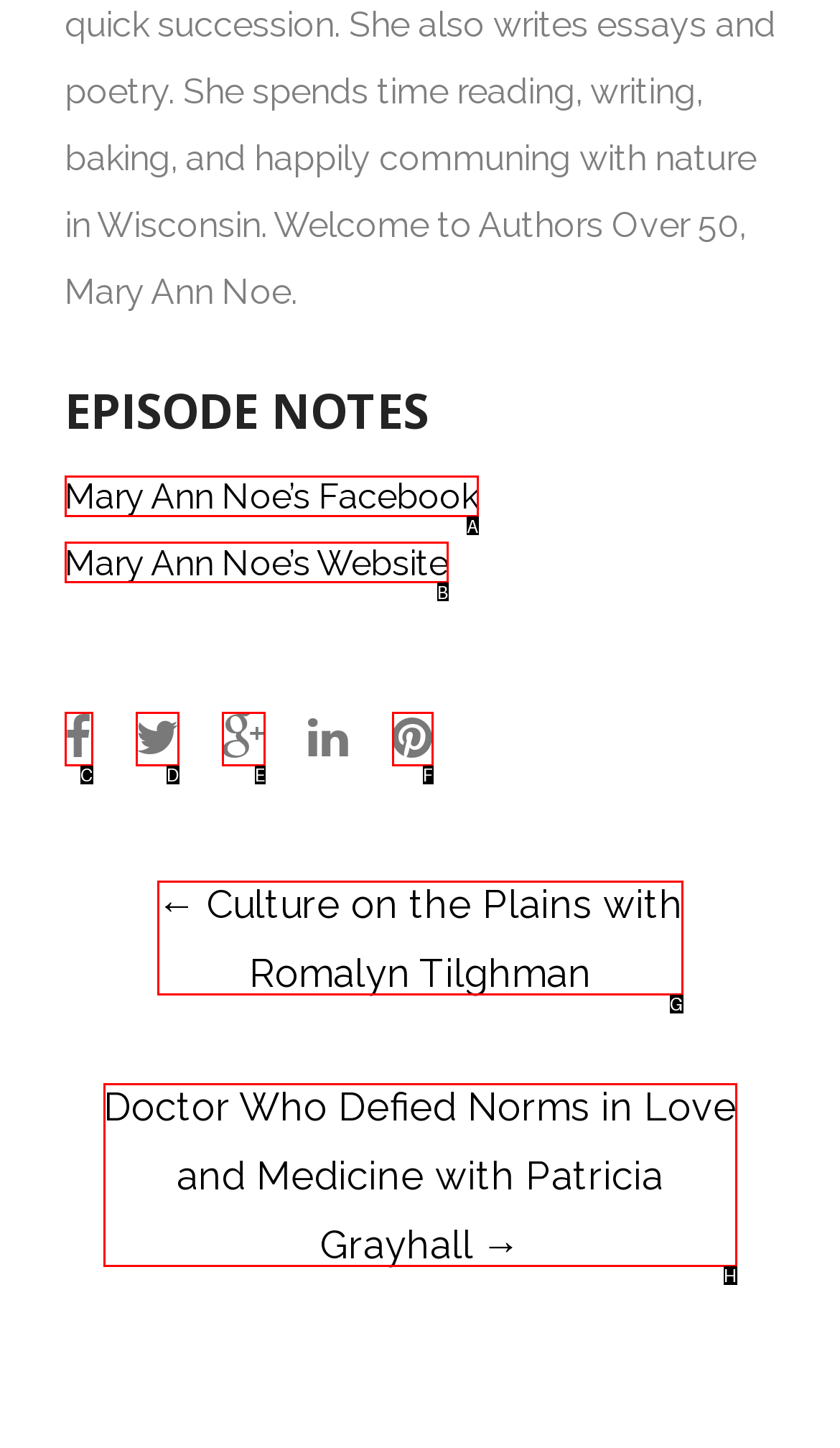Given the description: title="Share on Google+", select the HTML element that matches it best. Reply with the letter of the chosen option directly.

E